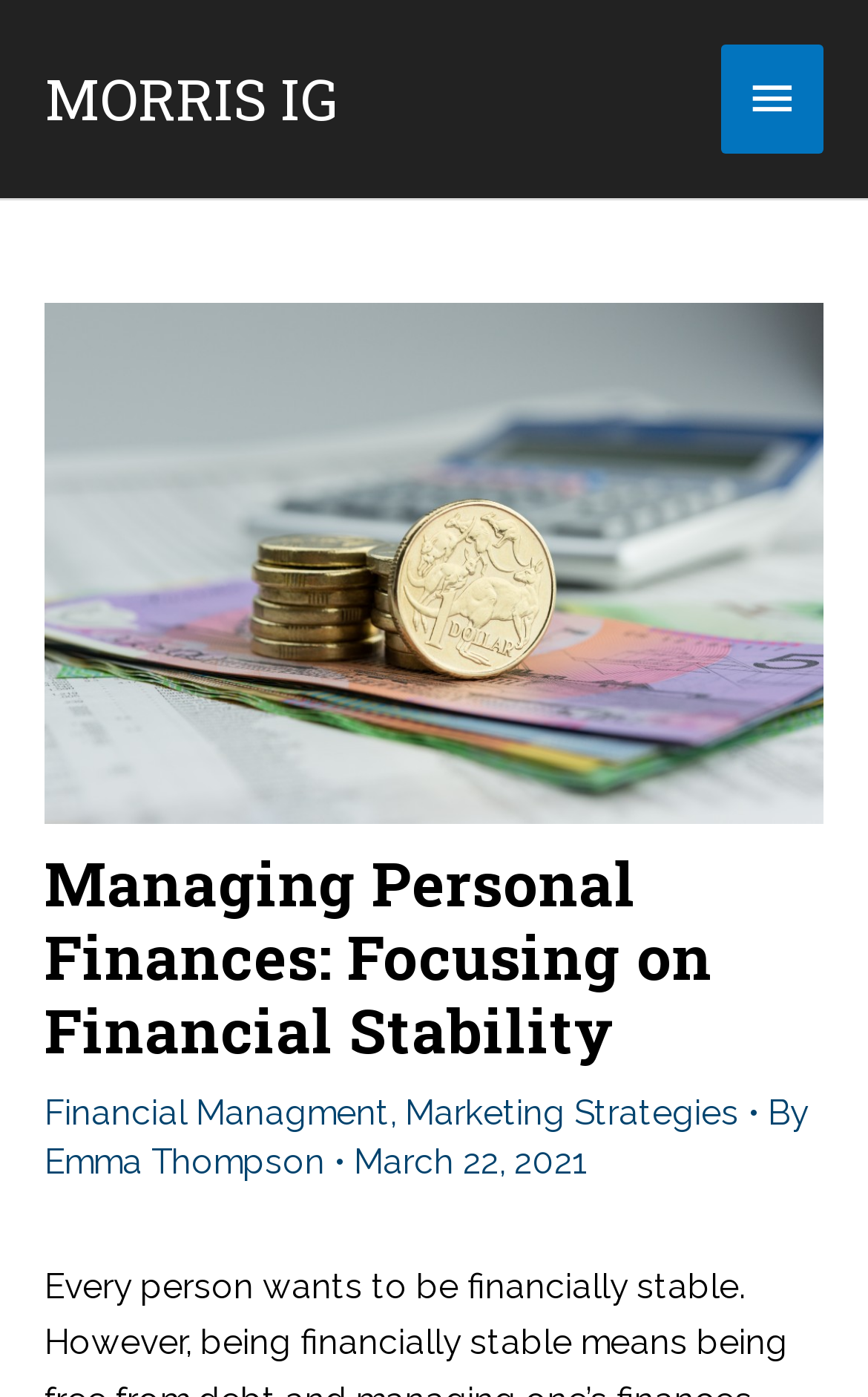Provide a brief response using a word or short phrase to this question:
What is the purpose of the main menu button?

To expand the menu